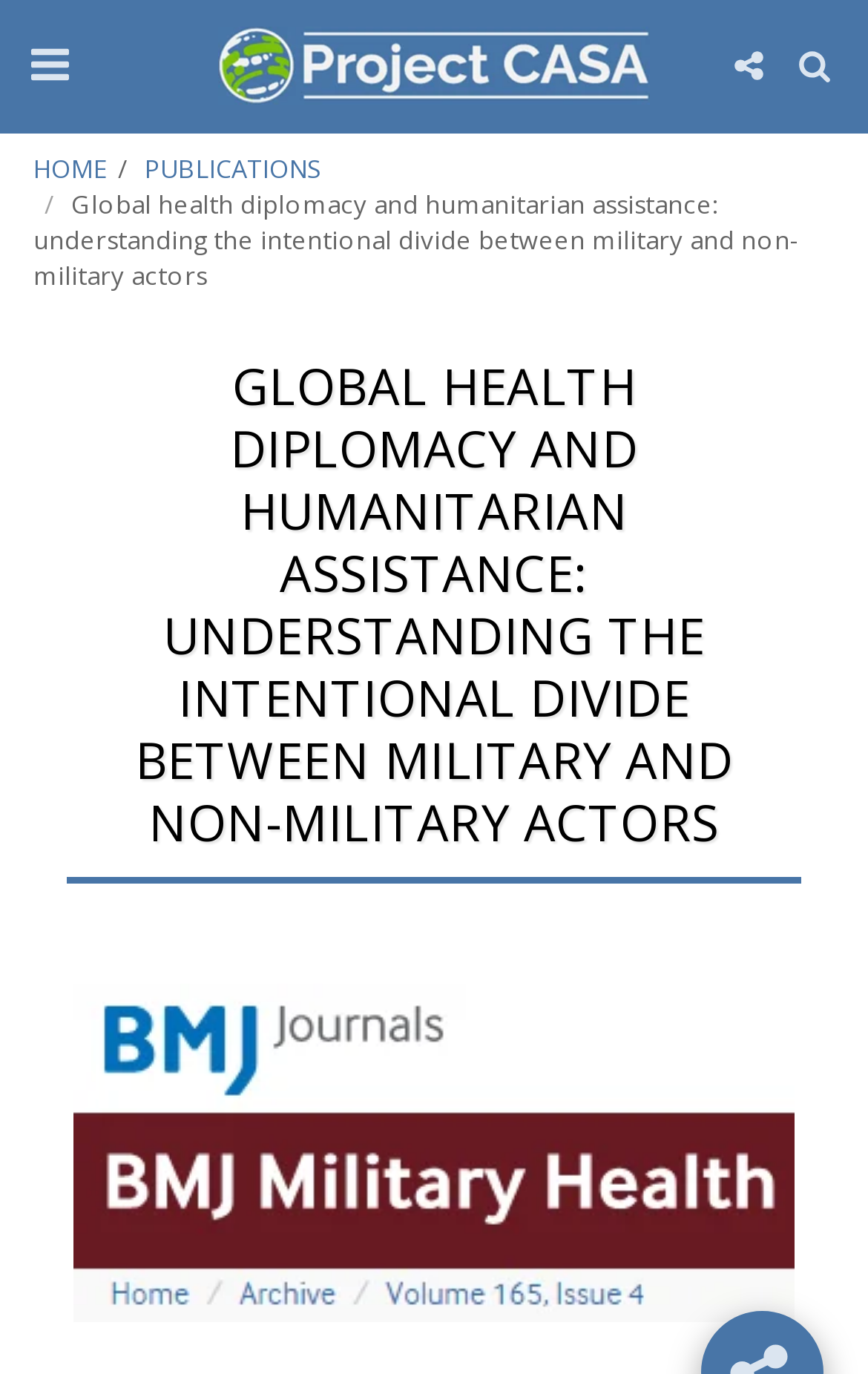Locate the bounding box coordinates of the element's region that should be clicked to carry out the following instruction: "Click the link at the bottom right". The coordinates need to be four float numbers between 0 and 1, i.e., [left, top, right, bottom].

[0.827, 0.74, 0.929, 0.805]